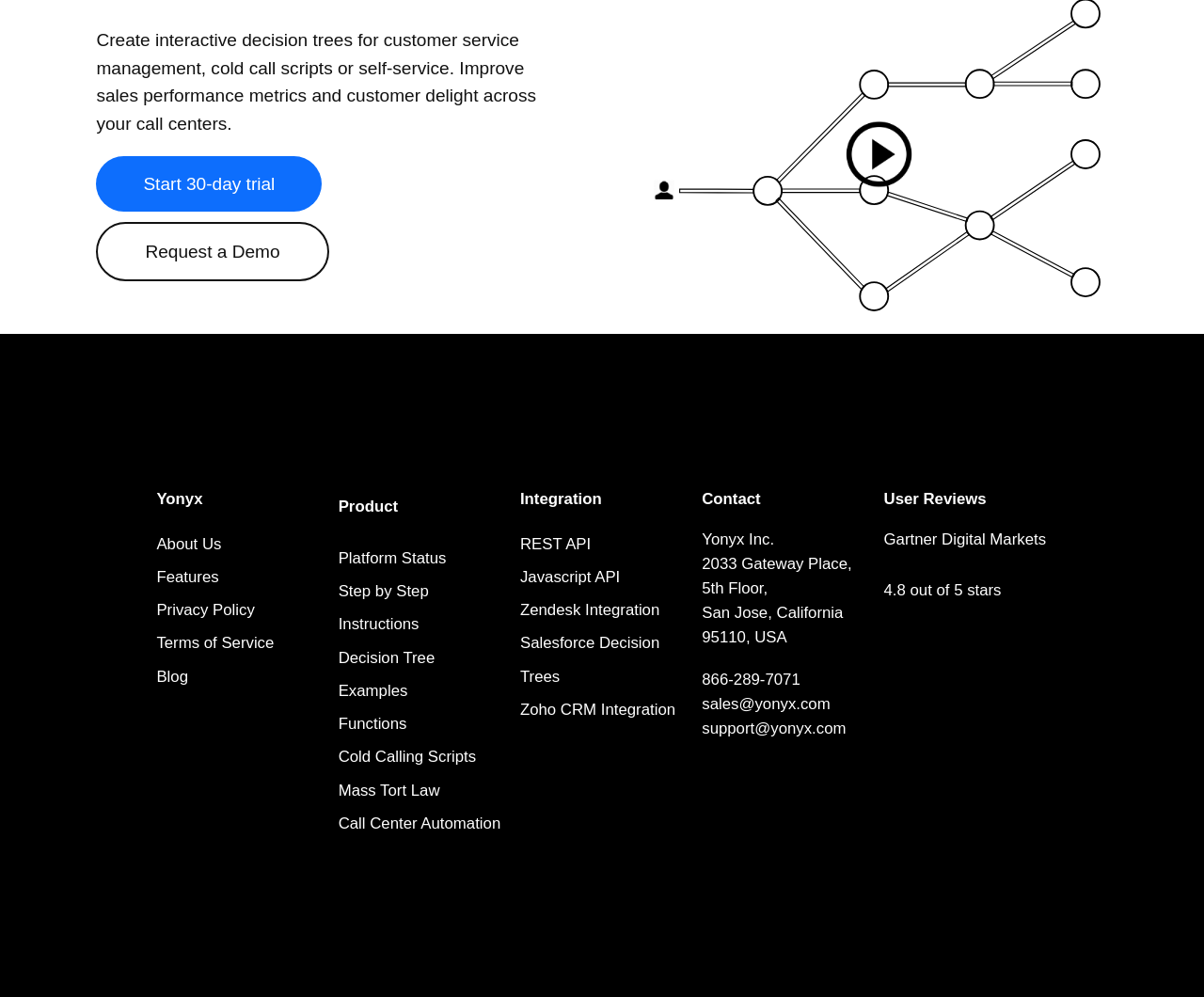Please determine the bounding box coordinates of the element to click in order to execute the following instruction: "Learn about interactive decision trees". The coordinates should be four float numbers between 0 and 1, specified as [left, top, right, bottom].

[0.54, 0.293, 0.92, 0.312]